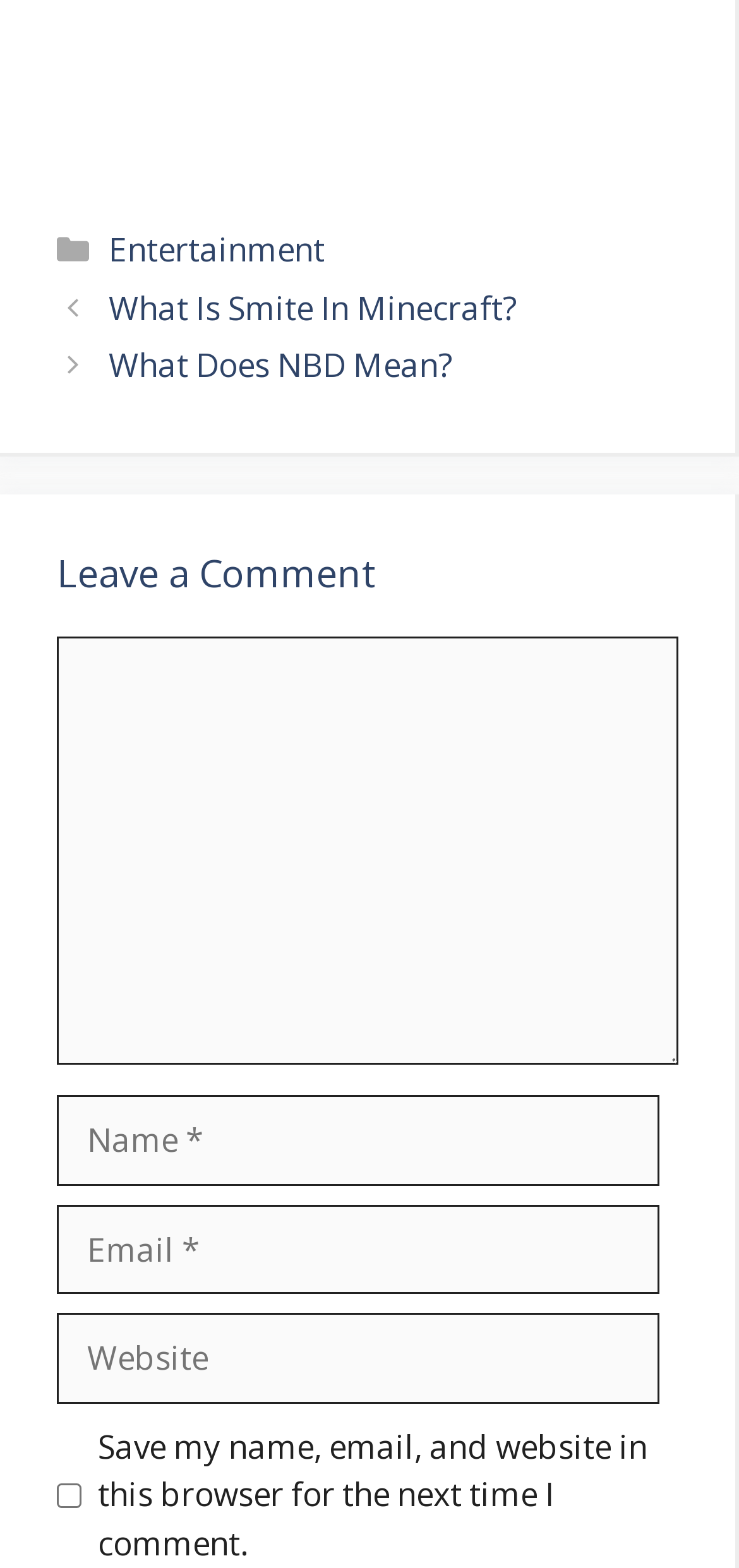Please locate the UI element described by "parent_node: Comment name="url" placeholder="Website"" and provide its bounding box coordinates.

[0.077, 0.838, 0.892, 0.895]